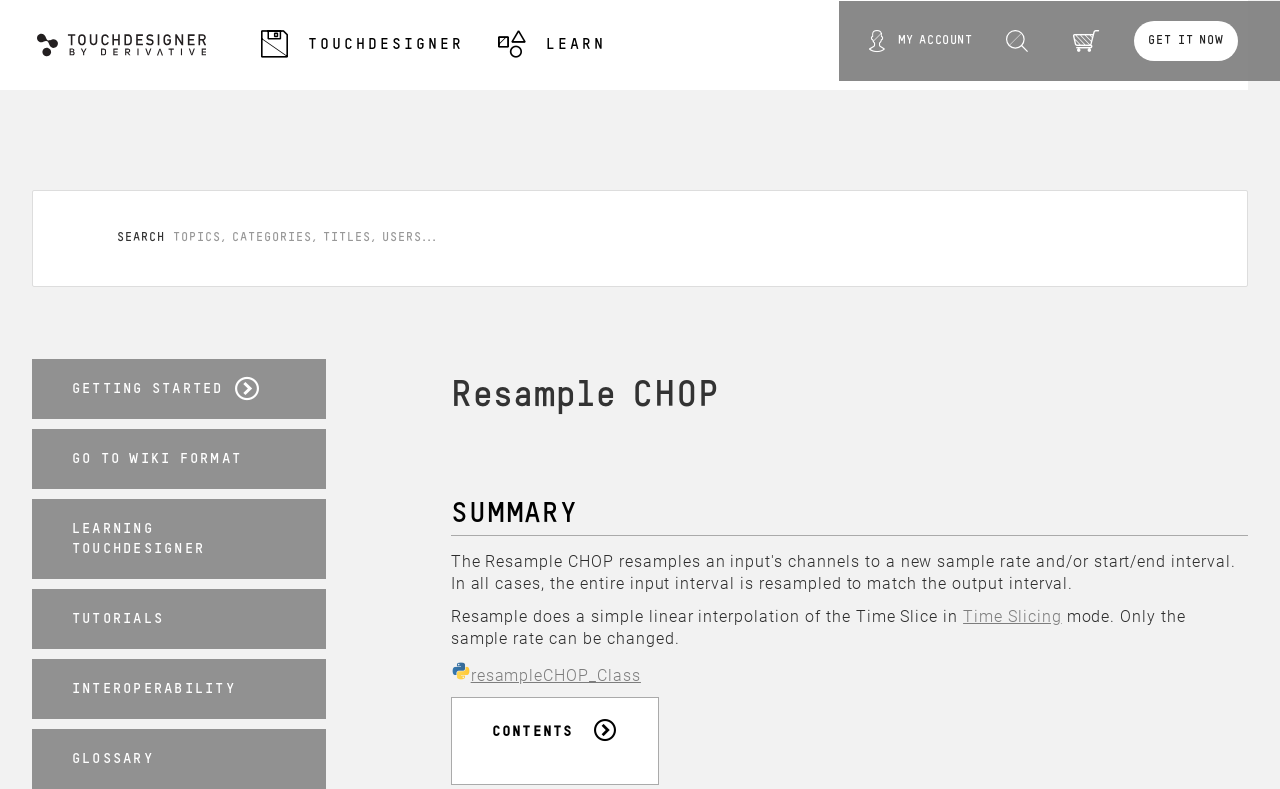Provide the bounding box coordinates of the HTML element described by the text: "Go To Wiki Format".

[0.025, 0.544, 0.255, 0.62]